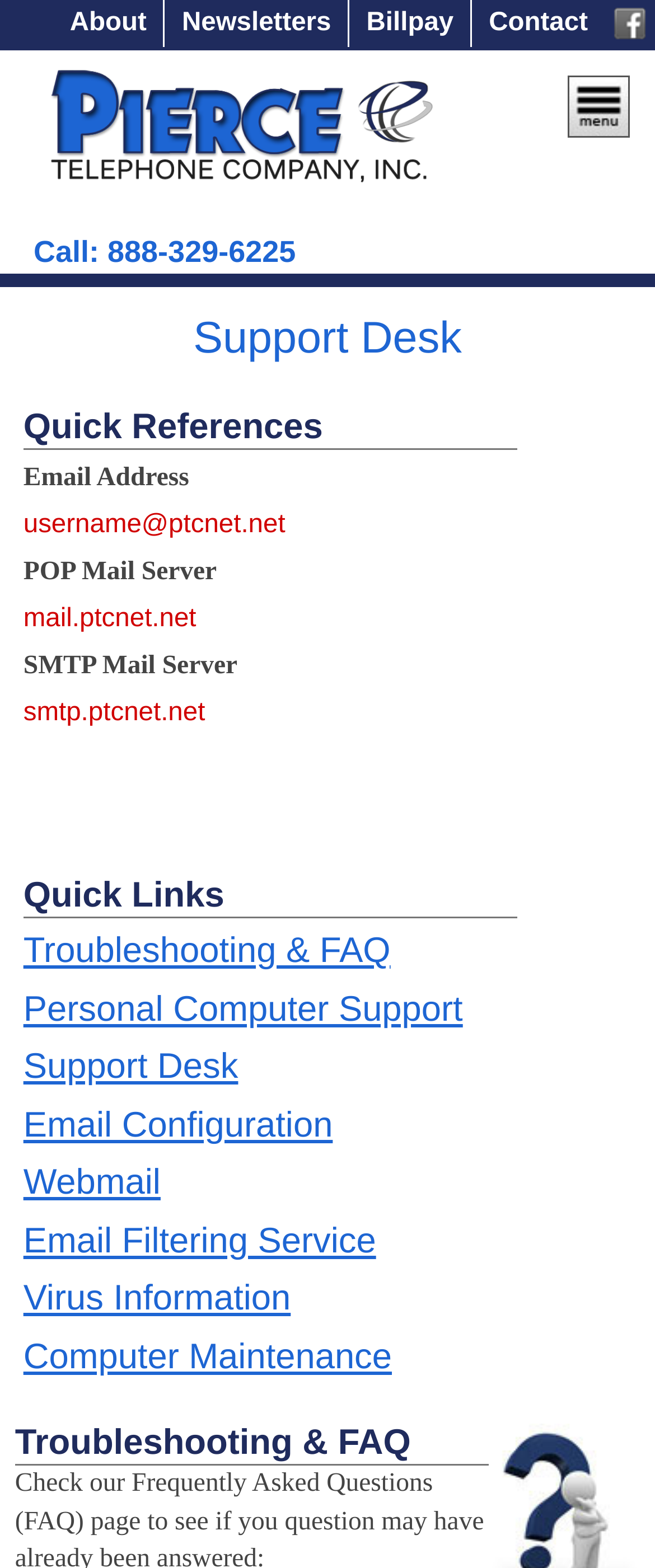Refer to the screenshot and give an in-depth answer to this question: What is the email address provided on the webpage?

The email address can be found in the Quick References section, where it is listed as 'Email Address' with the value 'username@ptcnet.net'.